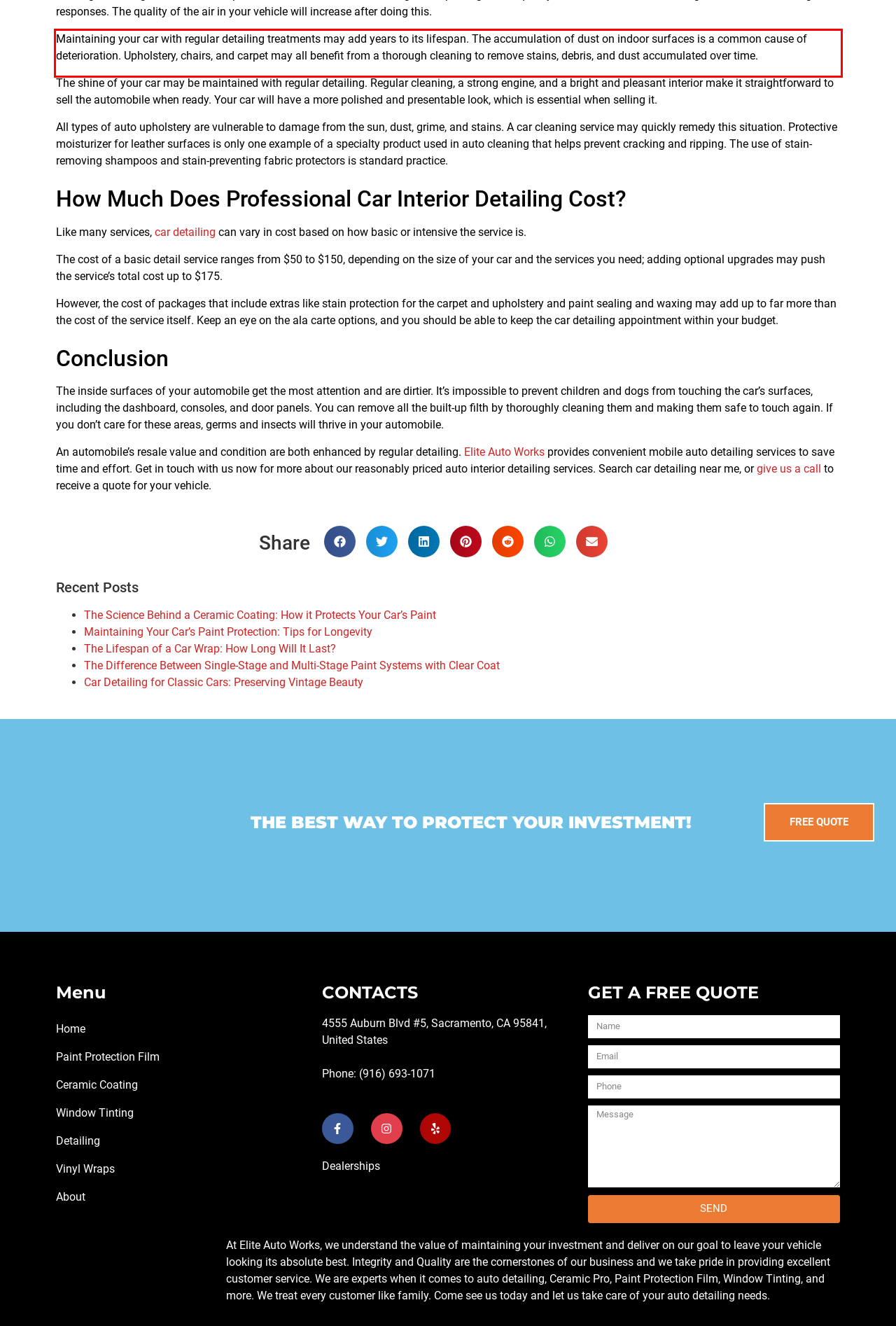Please examine the webpage screenshot containing a red bounding box and use OCR to recognize and output the text inside the red bounding box.

Maintaining your car with regular detailing treatments may add years to its lifespan. The accumulation of dust on indoor surfaces is a common cause of deterioration. Upholstery, chairs, and carpet may all benefit from a thorough cleaning to remove stains, debris, and dust accumulated over time.